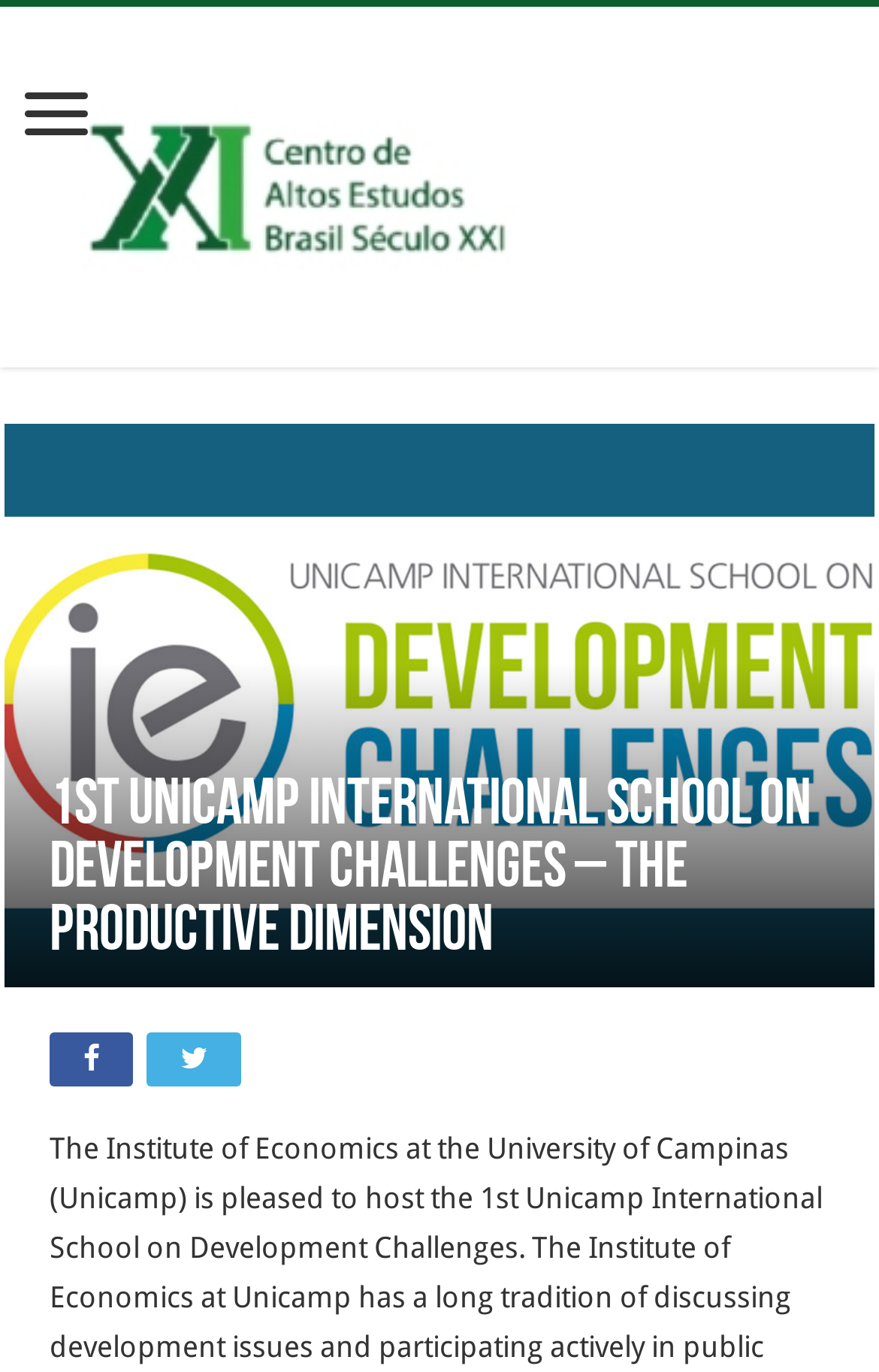Answer the question below in one word or phrase:
Is there an image on the webpage?

Yes